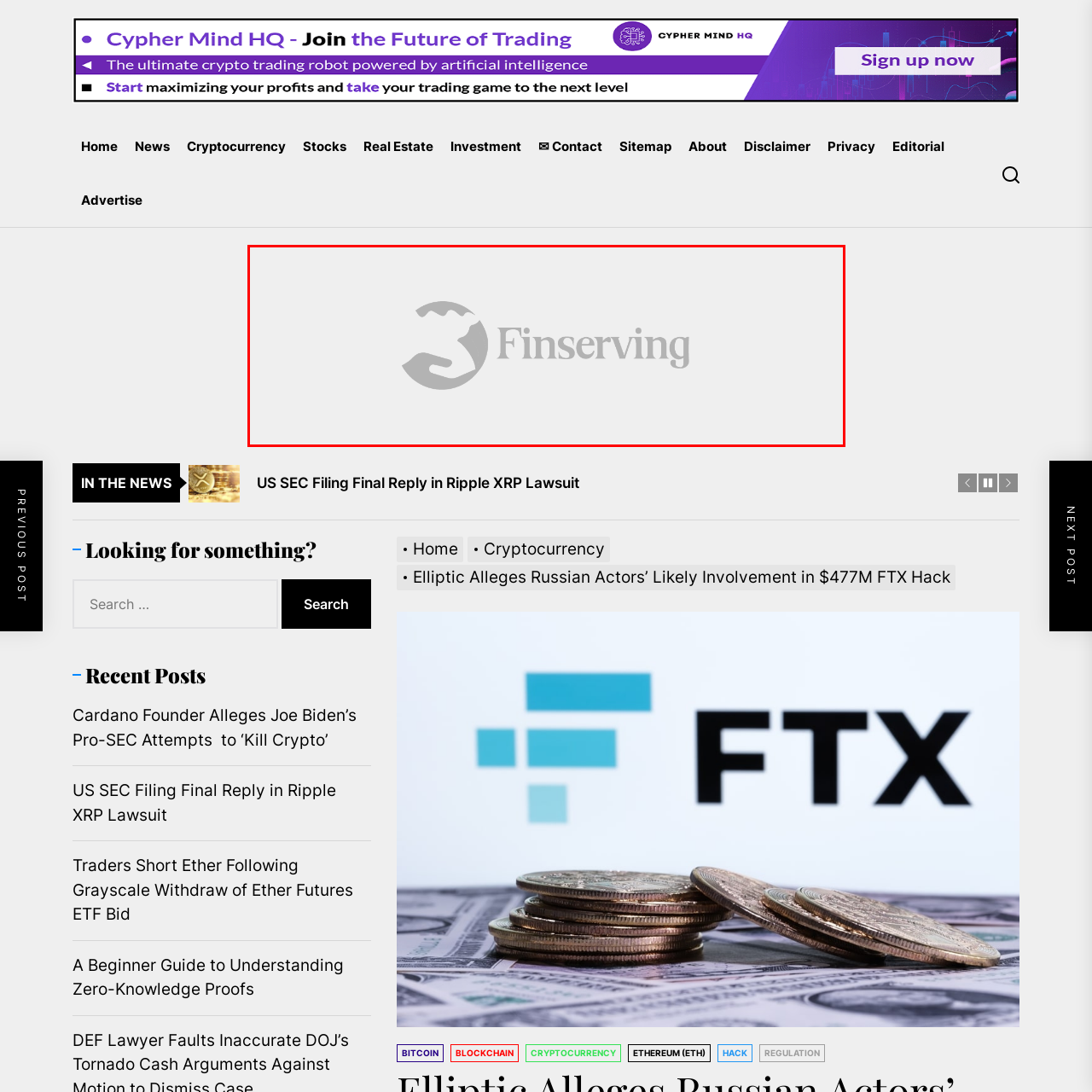What is the tone of the logo's aesthetic?  
Carefully review the image highlighted by the red outline and respond with a comprehensive answer based on the image's content.

The overall aesthetic of the logo is clean and professional, reflecting the company's commitment to providing reliable financial solutions, which suggests a sense of trustworthiness and expertise in the financial sector.